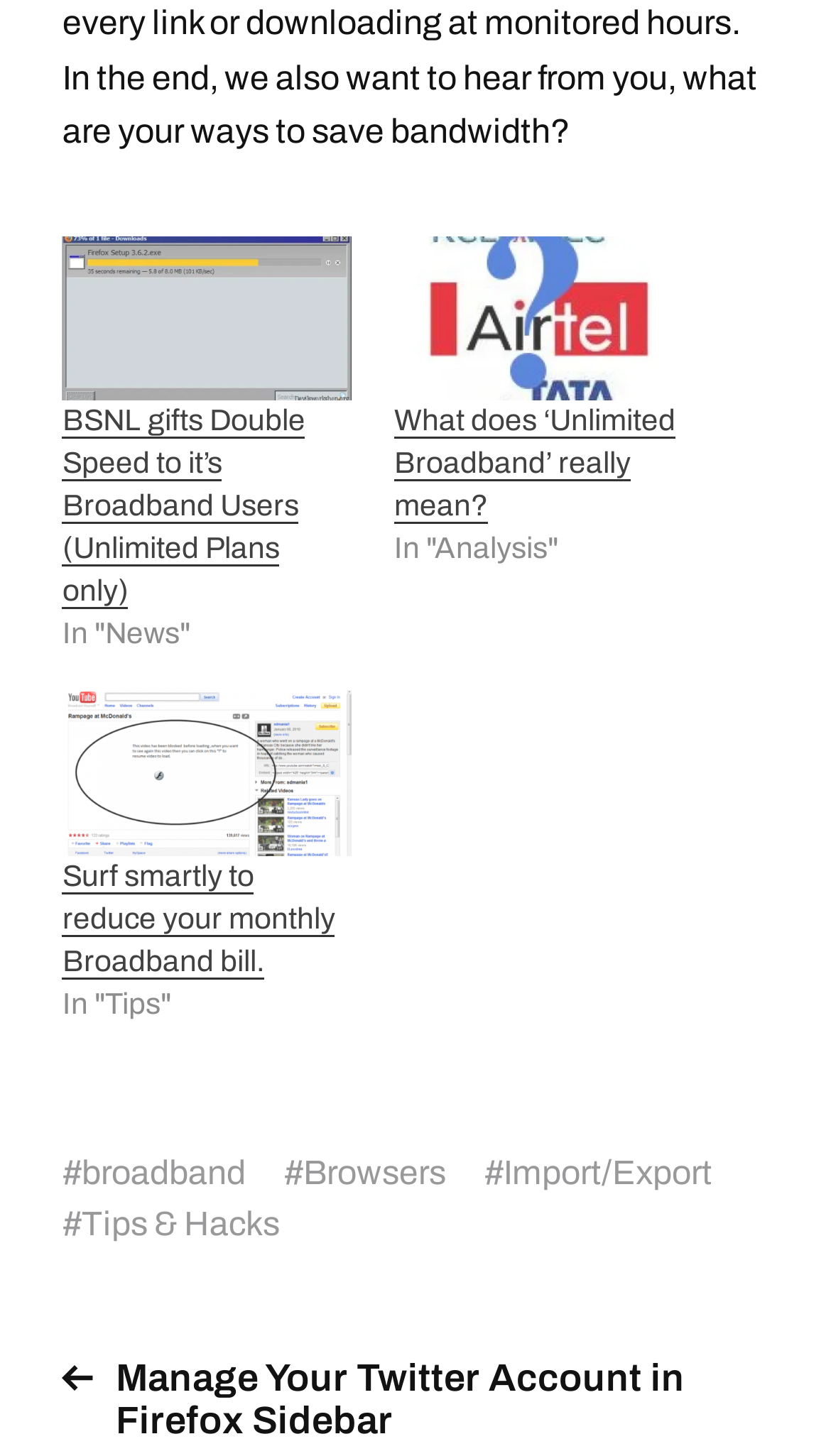Please identify the bounding box coordinates of the area that needs to be clicked to fulfill the following instruction: "Read news about BSNL gifts Double Speed to its Broadband Users."

[0.075, 0.162, 0.423, 0.276]